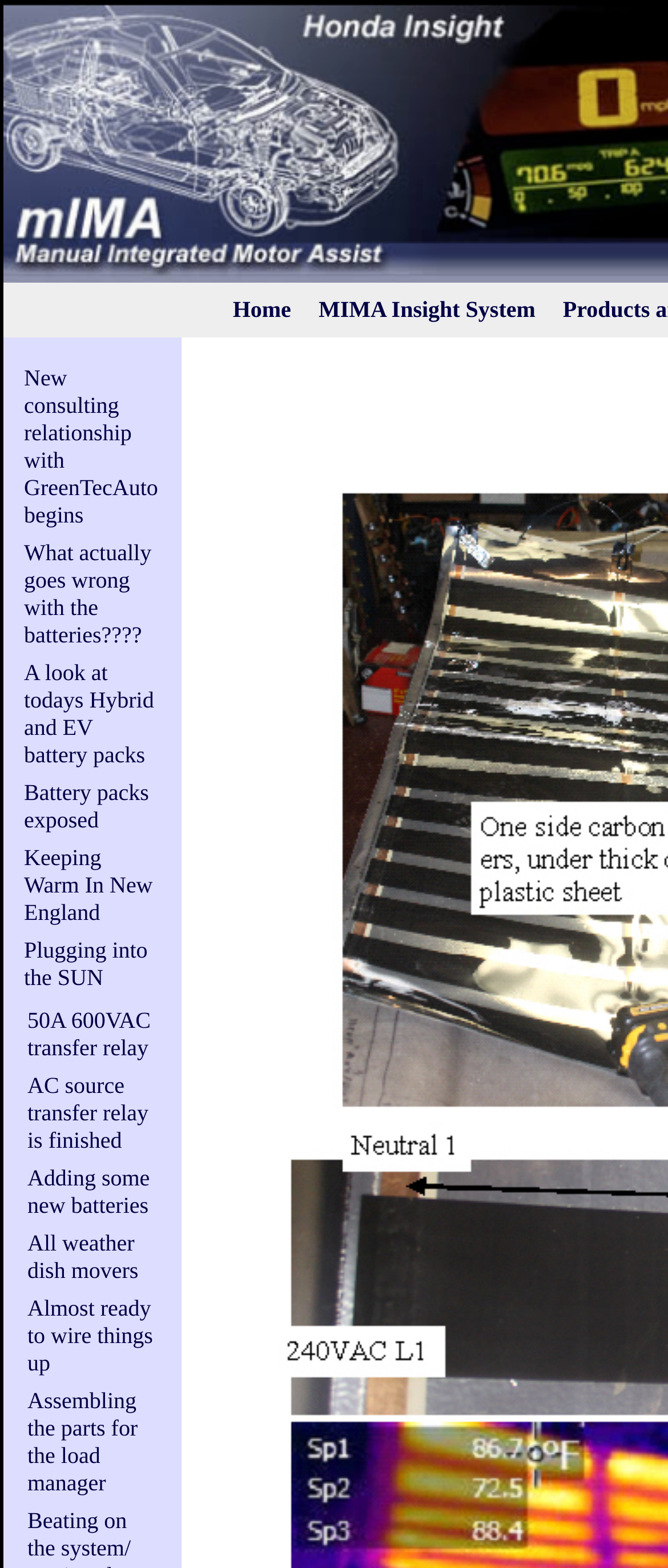Show the bounding box coordinates for the element that needs to be clicked to execute the following instruction: "Read about New consulting relationship with GreenTecAuto begins". Provide the coordinates in the form of four float numbers between 0 and 1, i.e., [left, top, right, bottom].

[0.036, 0.233, 0.237, 0.336]